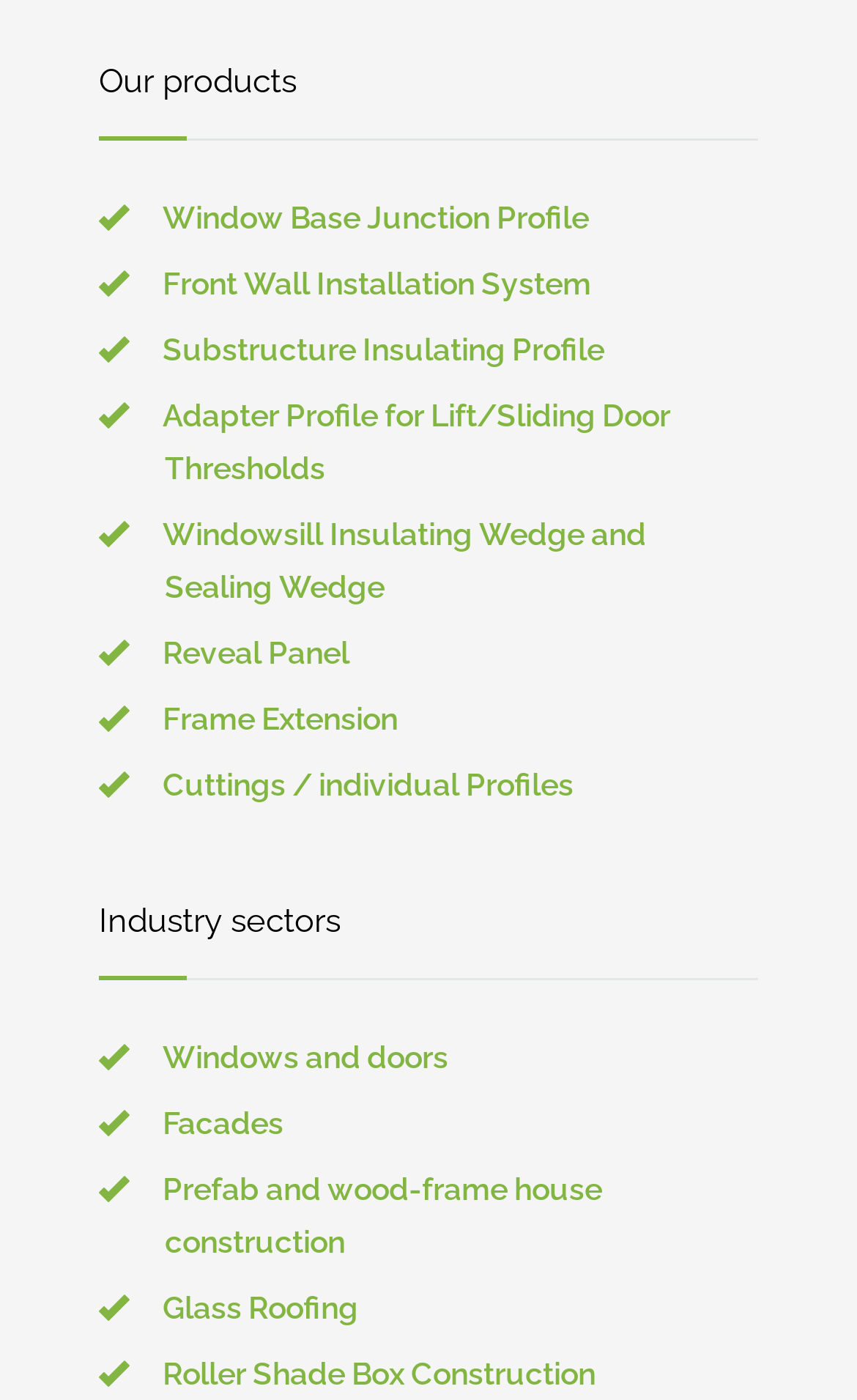Using the given description, provide the bounding box coordinates formatted as (top-left x, top-left y, bottom-right x, bottom-right y), with all values being floating point numbers between 0 and 1. Description: Facades

[0.19, 0.79, 0.331, 0.815]